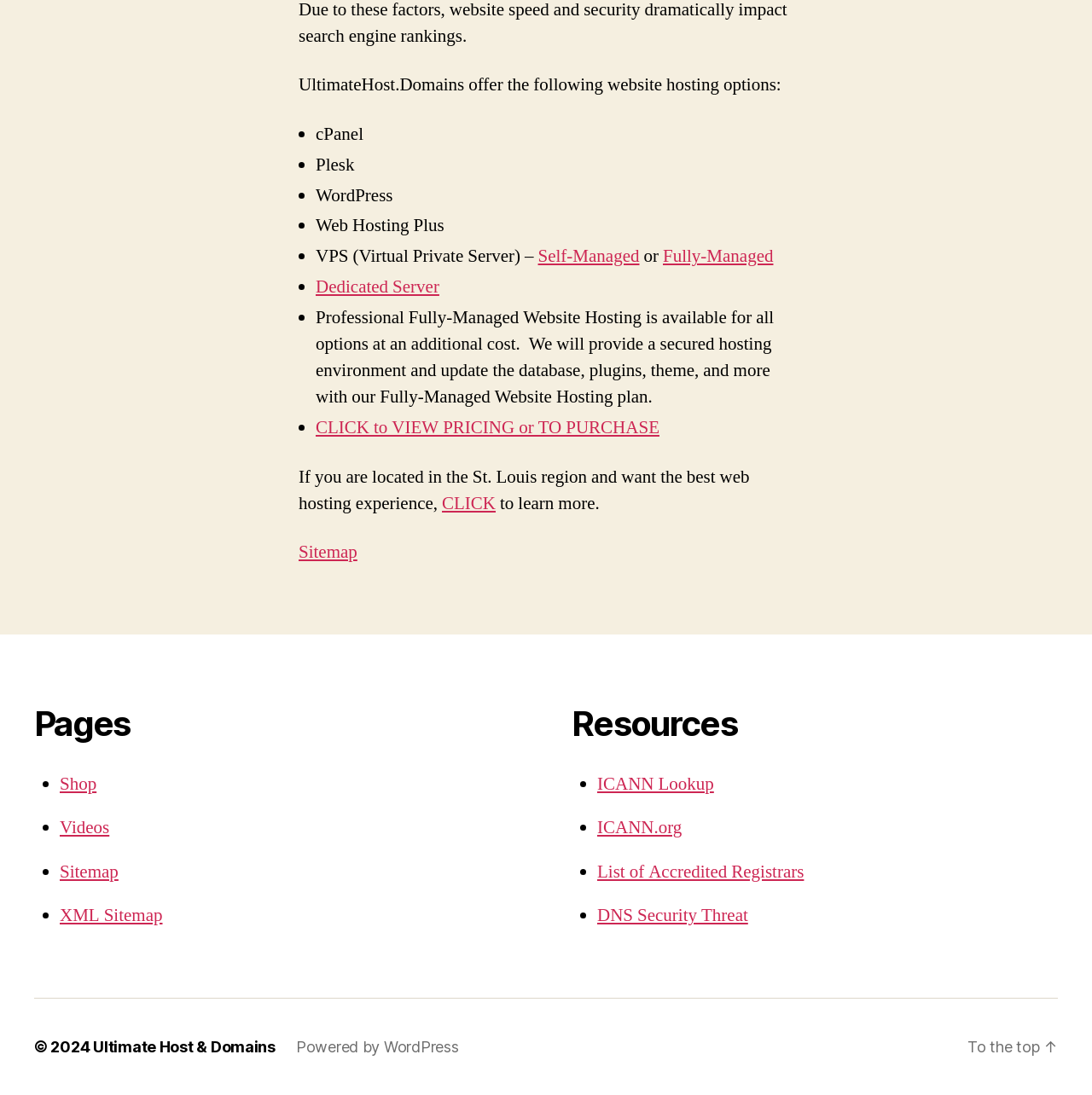How many links are available in the Resources section?
Provide a thorough and detailed answer to the question.

In the Resources section, there are four links provided: ICANN Lookup, ICANN.org, List of Accredited Registrars, and DNS Security Threat.